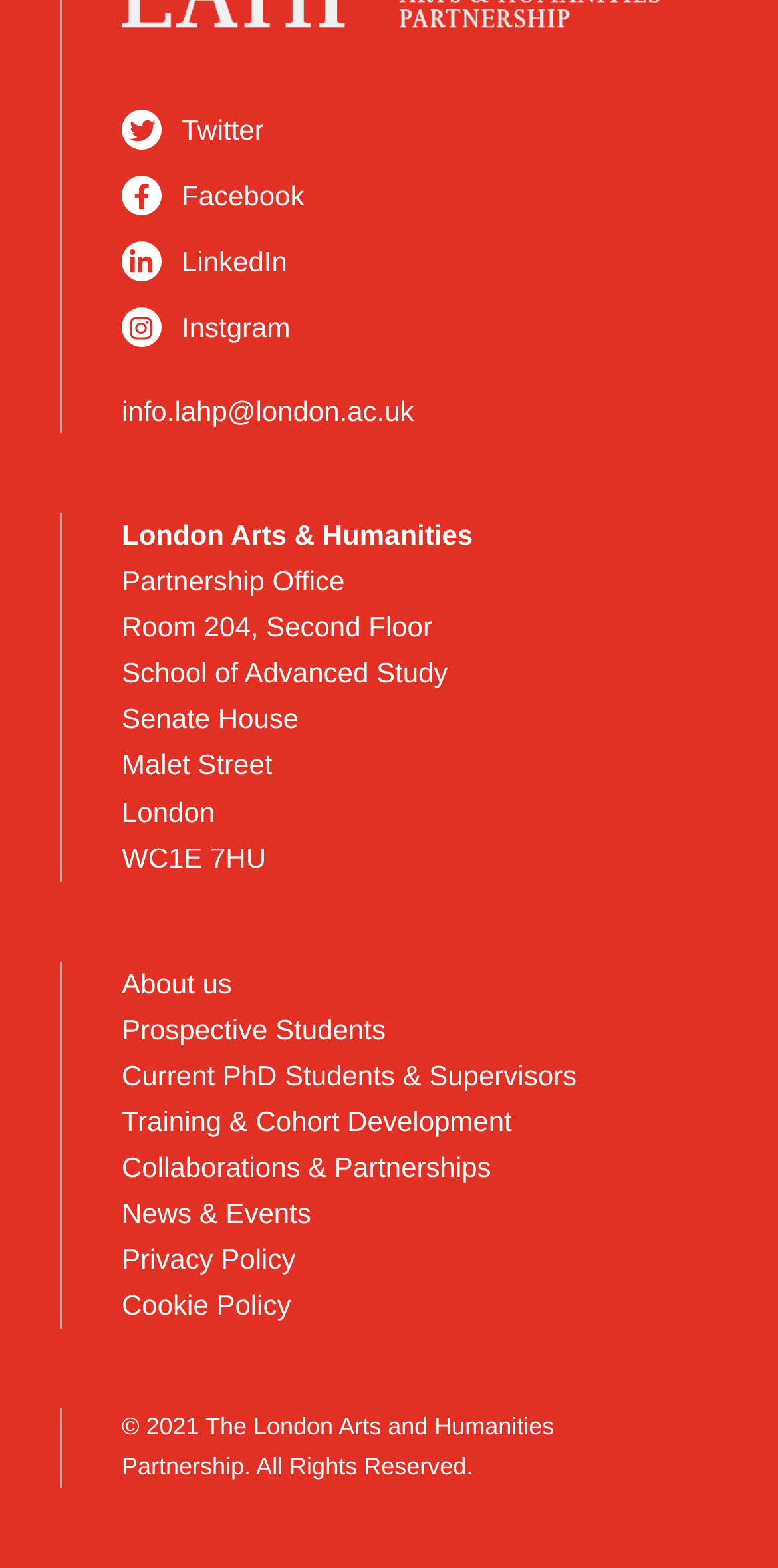Locate the bounding box coordinates of the area you need to click to fulfill this instruction: 'learn about us'. The coordinates must be in the form of four float numbers ranging from 0 to 1: [left, top, right, bottom].

[0.156, 0.617, 0.298, 0.637]